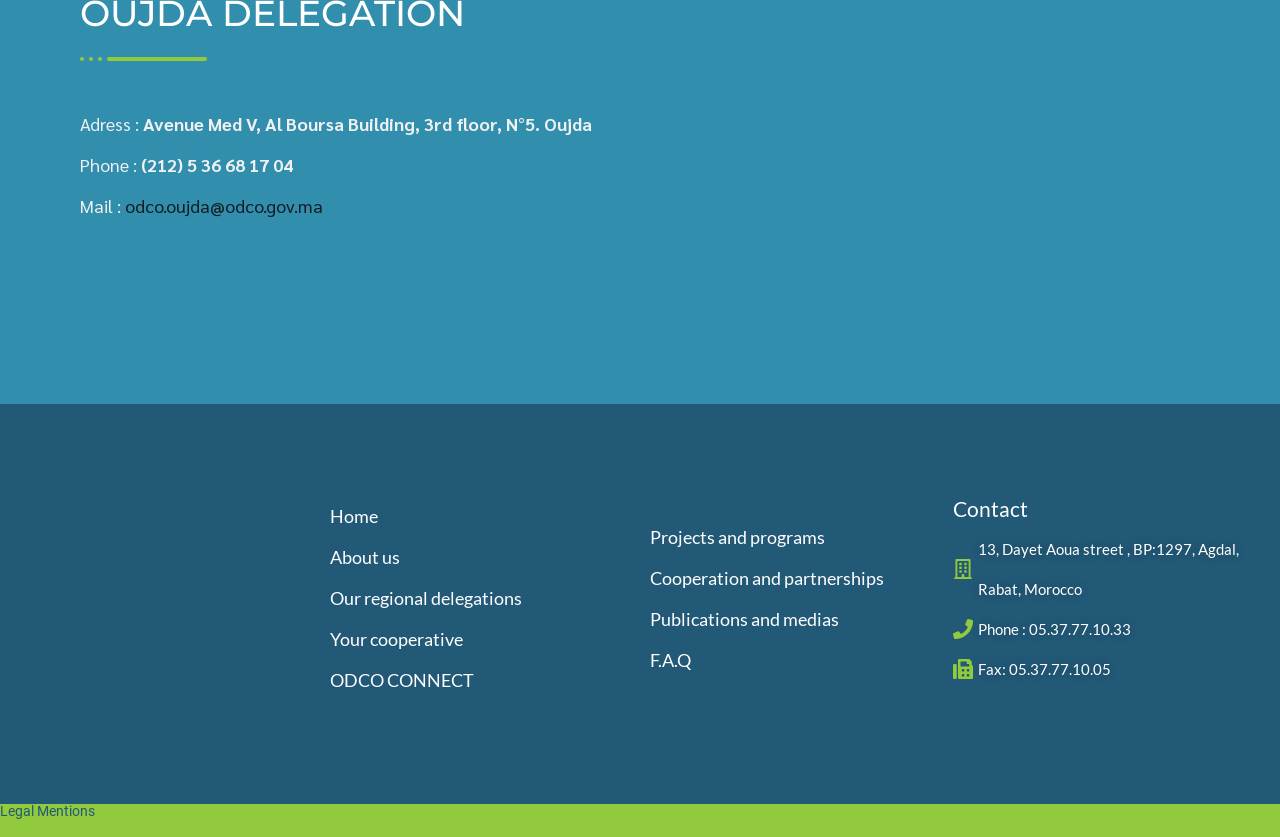What is the address of ODCO? Examine the screenshot and reply using just one word or a brief phrase.

Avenue Med V, Al Boursa Building, 3rd floor, N°5. Oujda